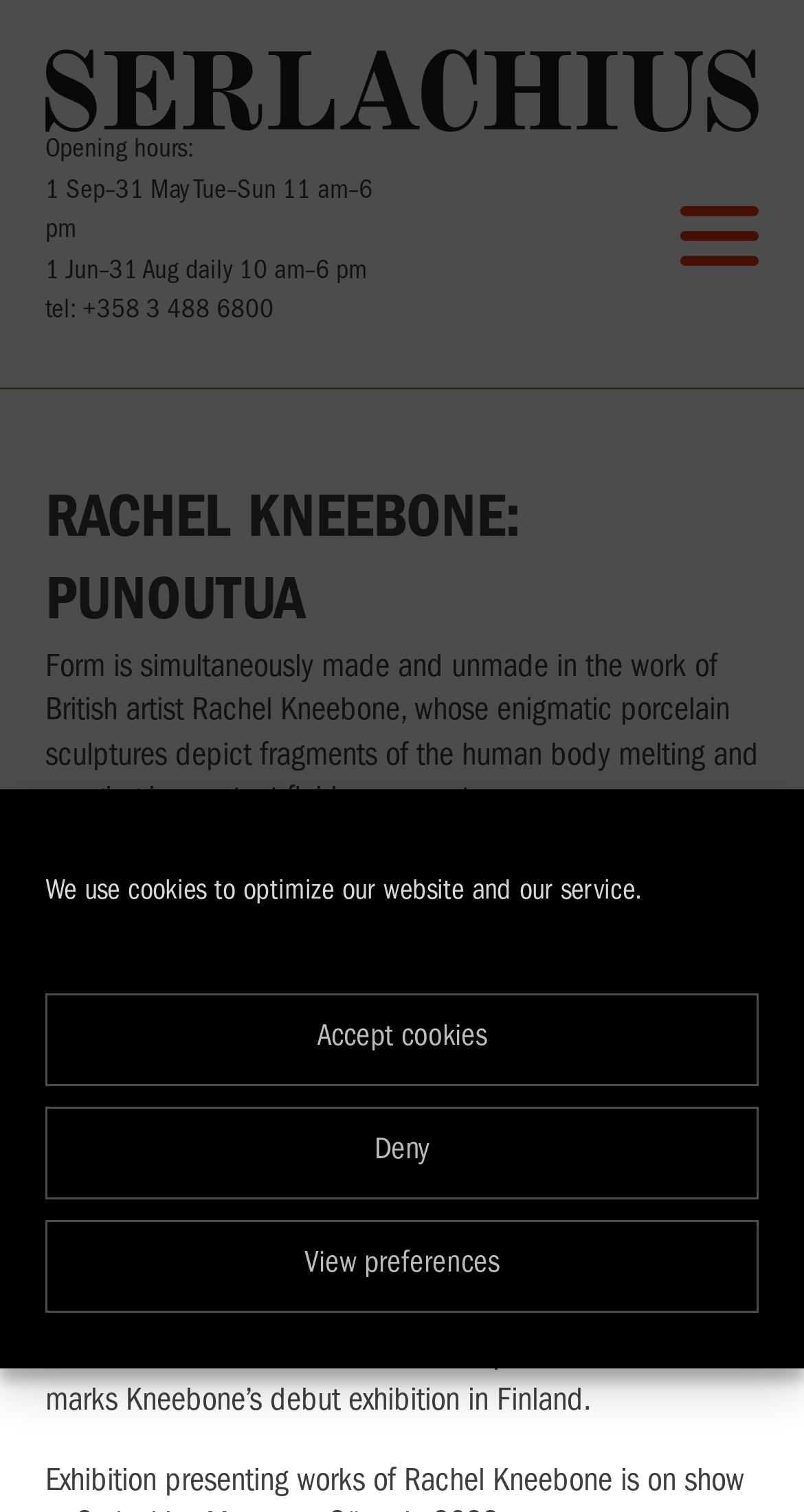Answer with a single word or phrase: 
What is the phone number of the museum?

+358 3 488 6800